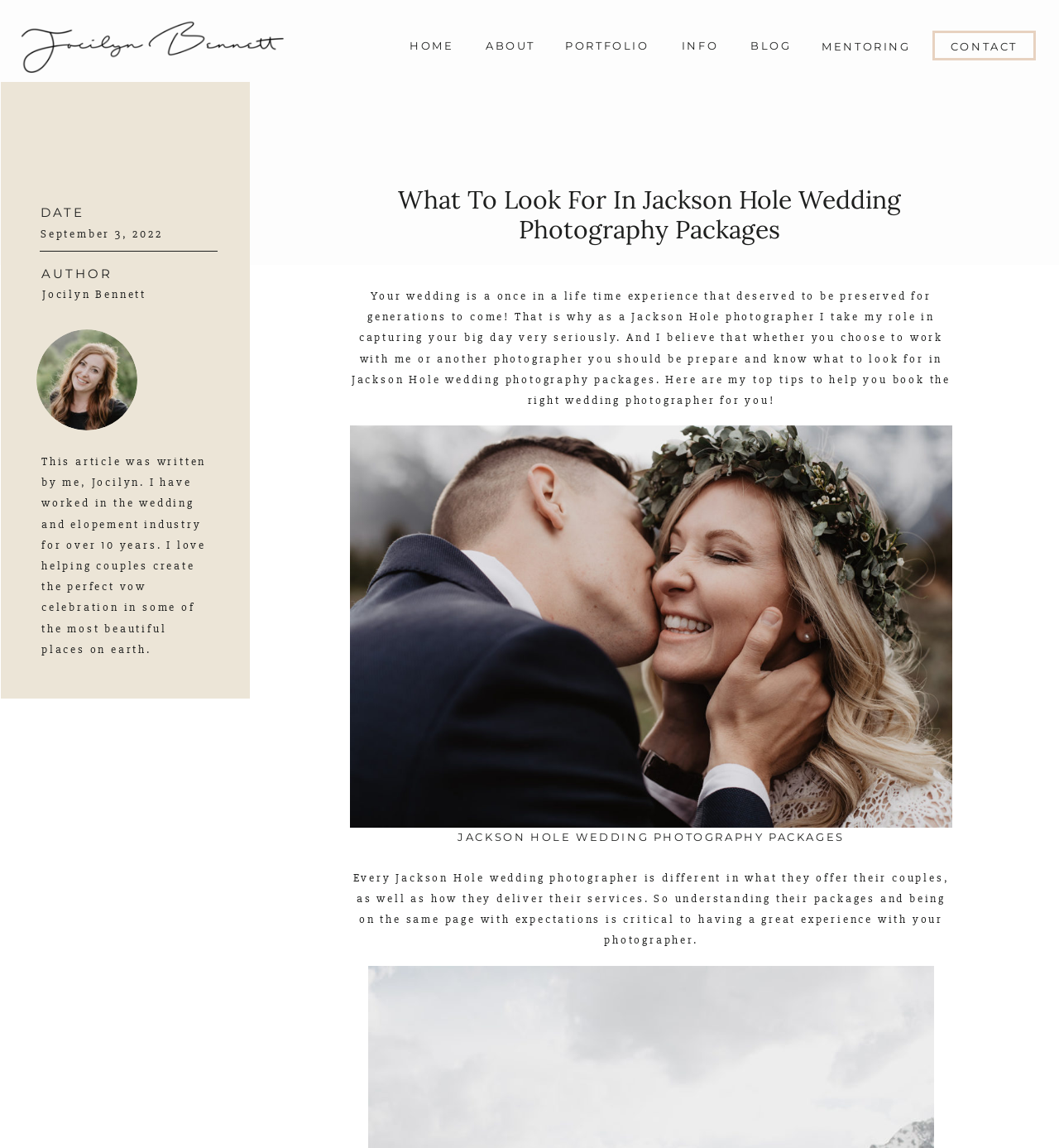How long has the author worked in the wedding industry?
Using the image provided, answer with just one word or phrase.

Over 10 years